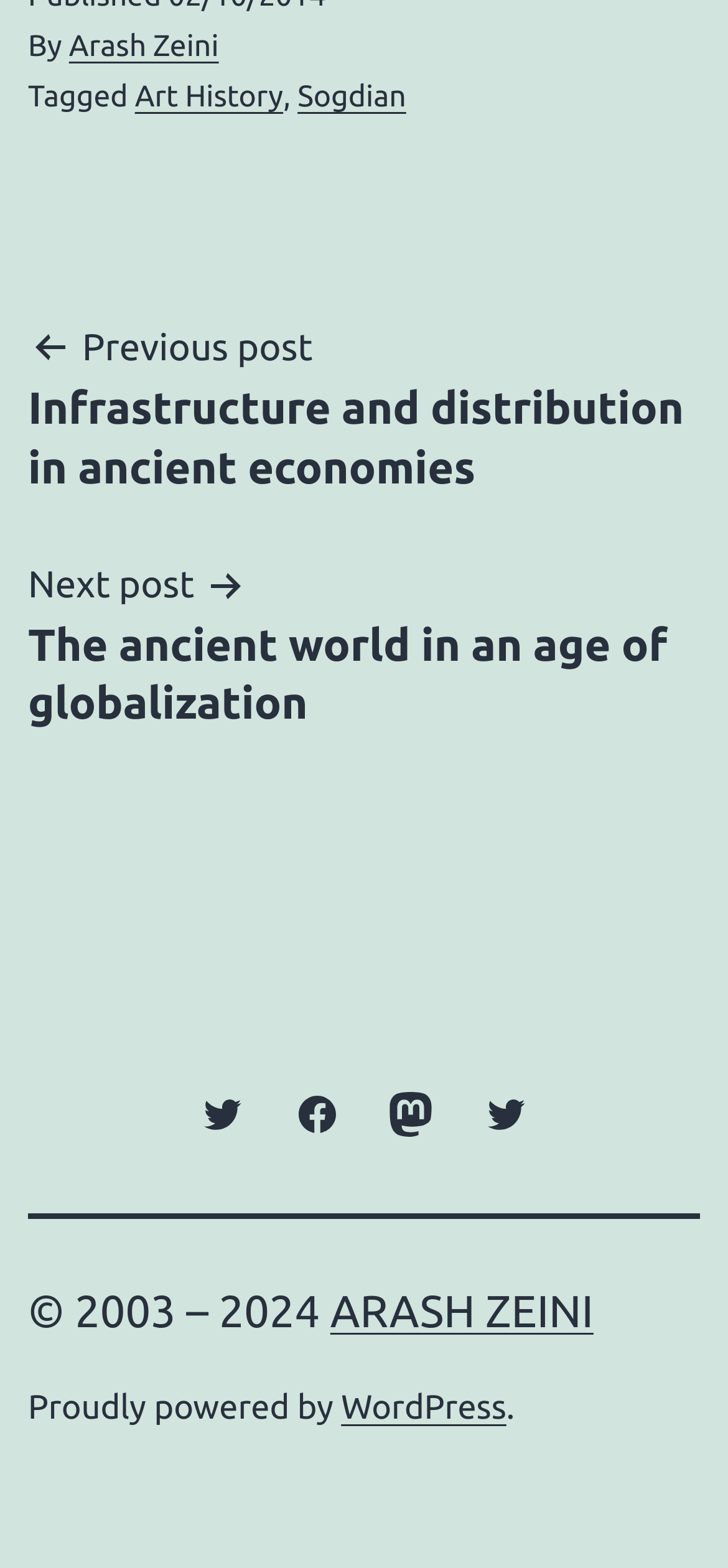Find the bounding box coordinates of the element you need to click on to perform this action: 'Visit the WordPress website'. The coordinates should be represented by four float values between 0 and 1, in the format [left, top, right, bottom].

[0.469, 0.886, 0.696, 0.909]